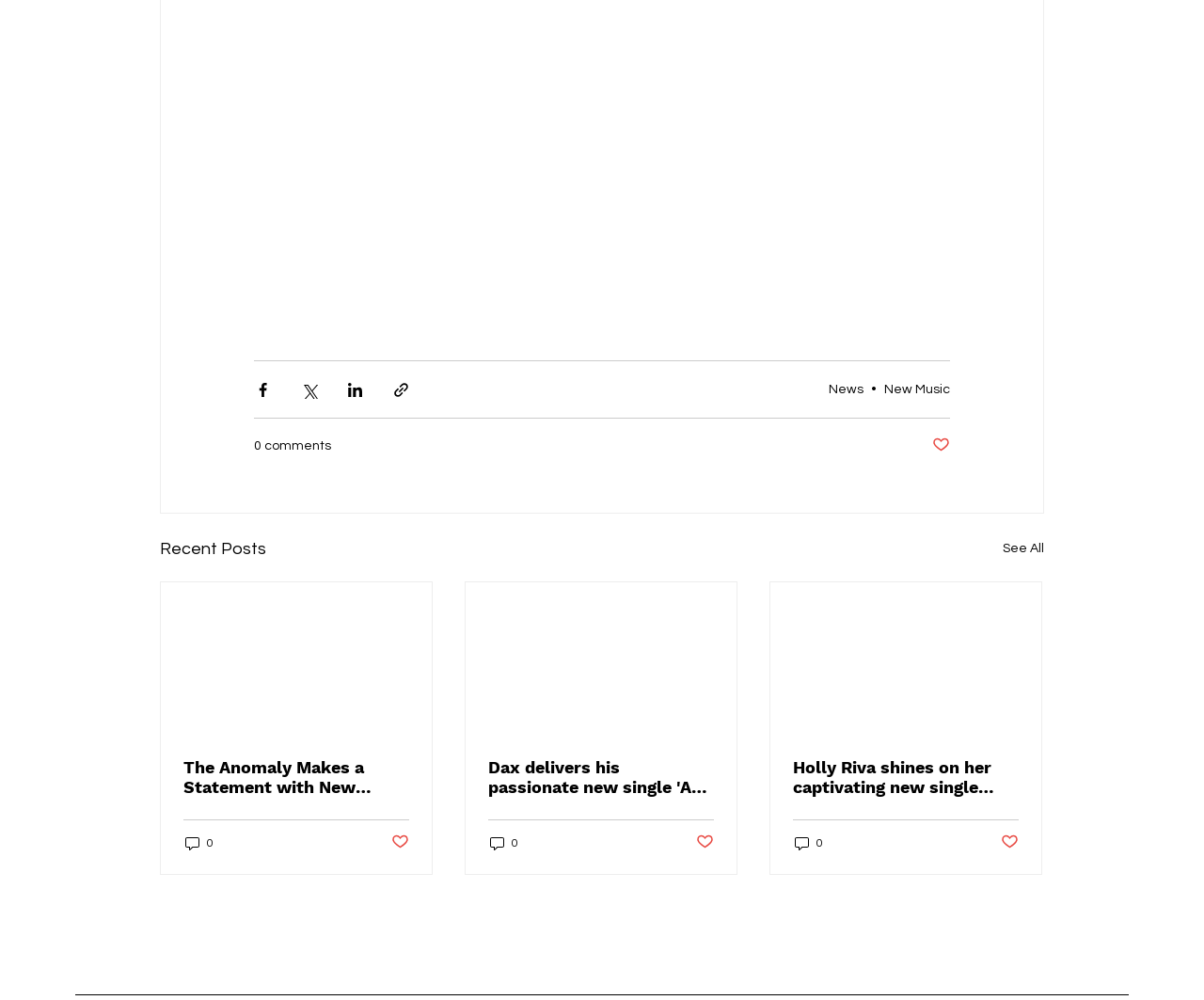Determine the bounding box coordinates of the region I should click to achieve the following instruction: "Read News". Ensure the bounding box coordinates are four float numbers between 0 and 1, i.e., [left, top, right, bottom].

[0.688, 0.383, 0.717, 0.396]